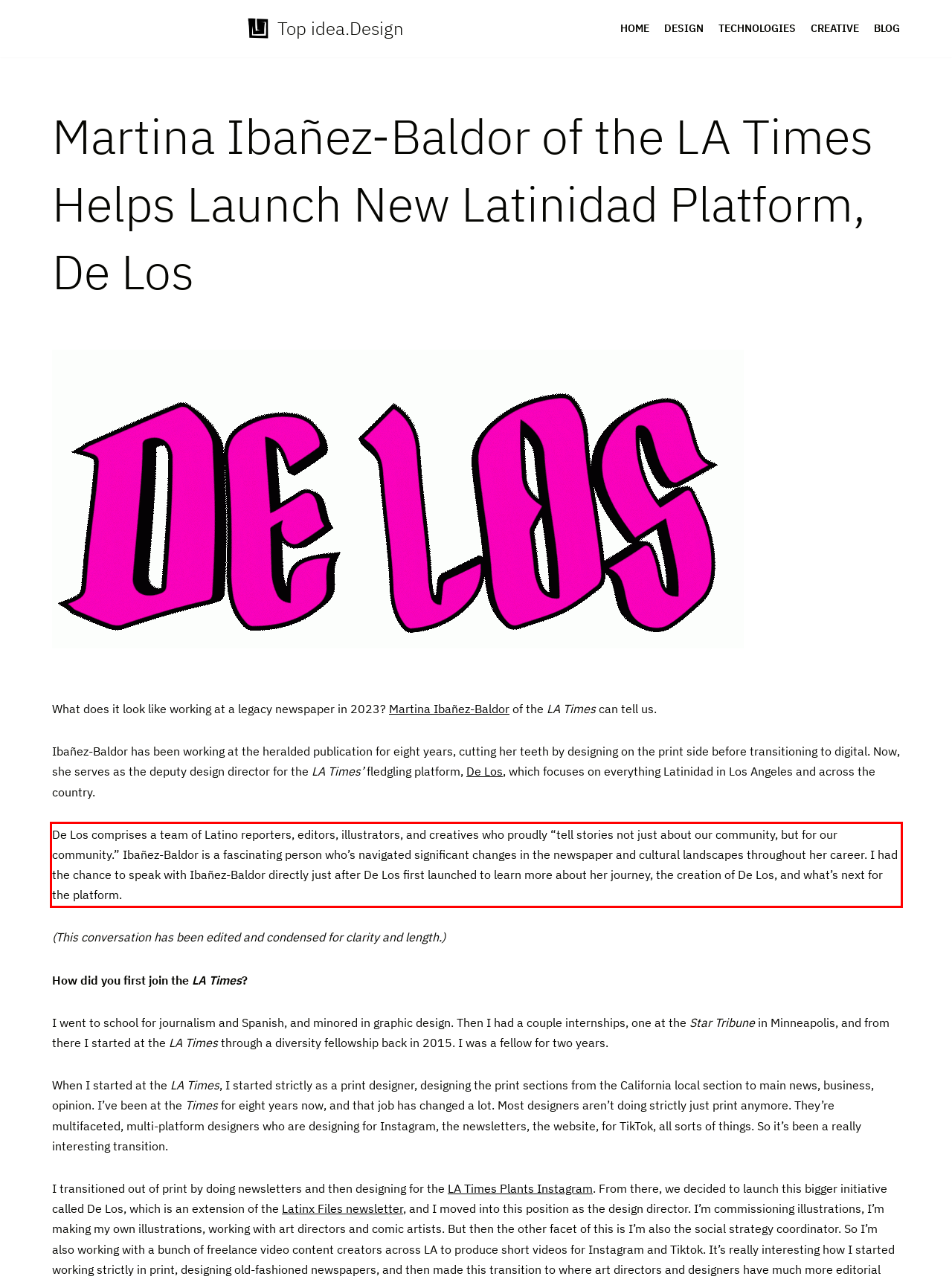You are provided with a webpage screenshot that includes a red rectangle bounding box. Extract the text content from within the bounding box using OCR.

De Los comprises a team of Latino reporters, editors, illustrators, and creatives who proudly “tell stories not just about our community, but for our community.” Ibañez-Baldor is a fascinating person who’s navigated significant changes in the newspaper and cultural landscapes throughout her career. I had the chance to speak with Ibañez-Baldor directly just after De Los first launched to learn more about her journey, the creation of De Los, and what’s next for the platform.